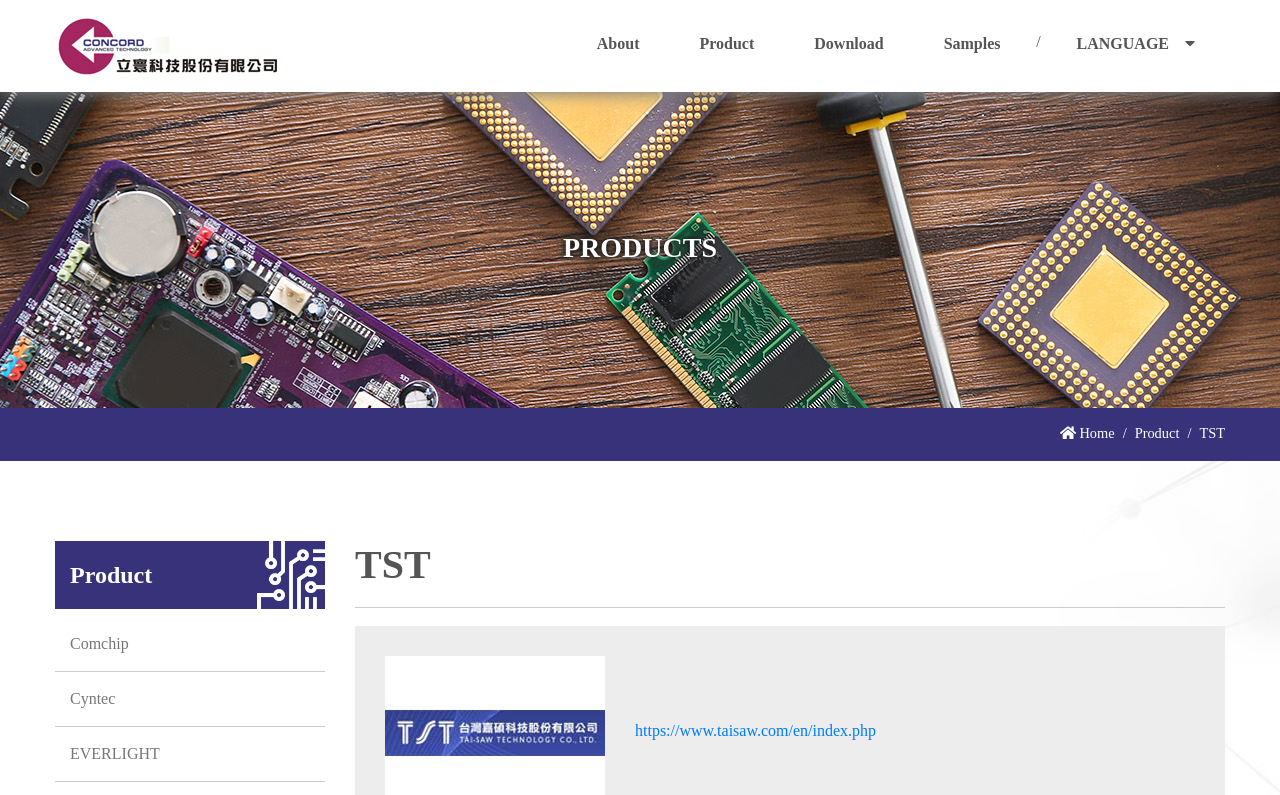How many columns are there in the layout table?
Please answer the question with a single word or phrase, referencing the image.

1